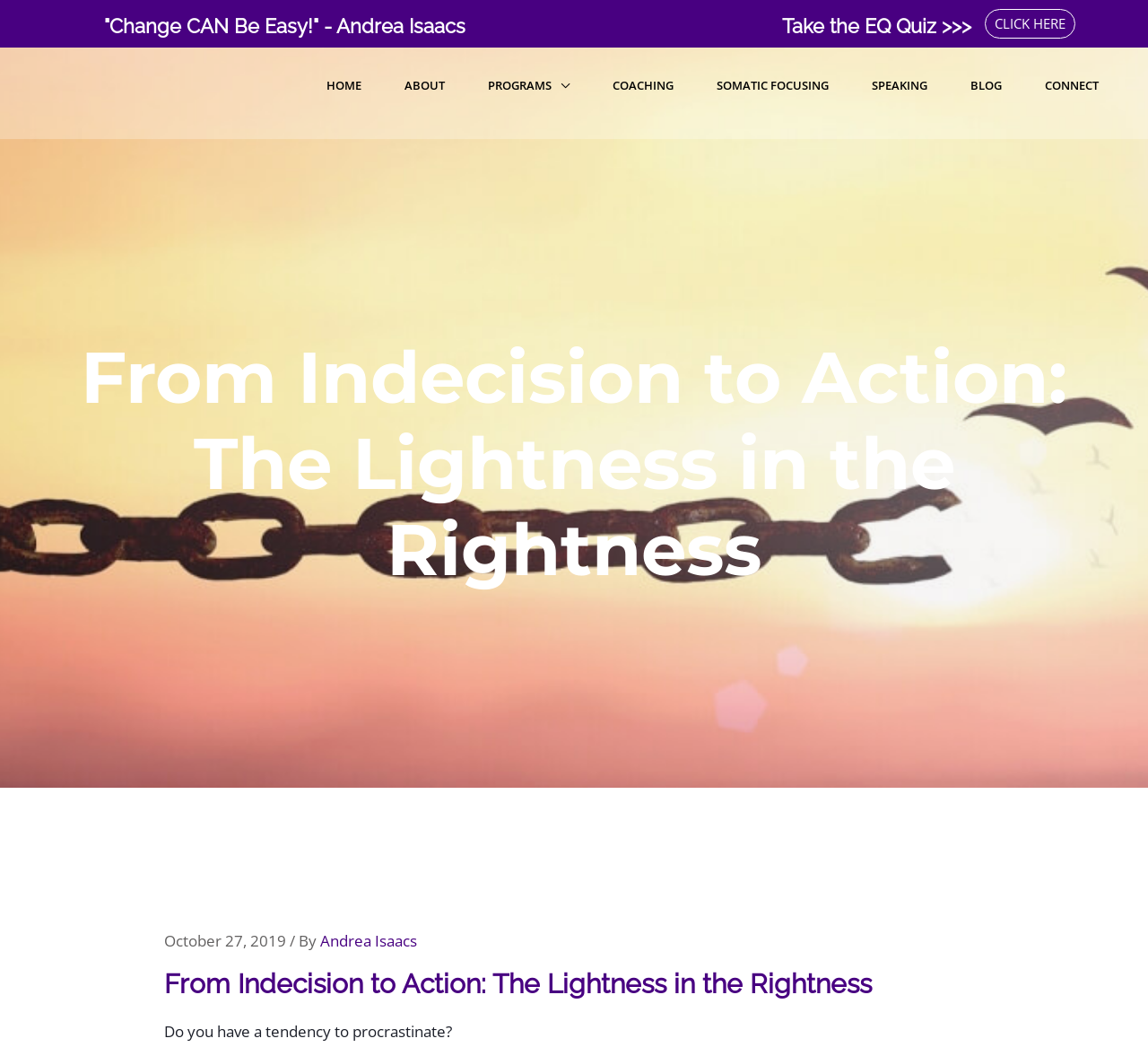Determine the bounding box coordinates for the element that should be clicked to follow this instruction: "Share this post with friends". The coordinates should be given as four float numbers between 0 and 1, in the format [left, top, right, bottom].

[0.734, 0.916, 0.984, 0.94]